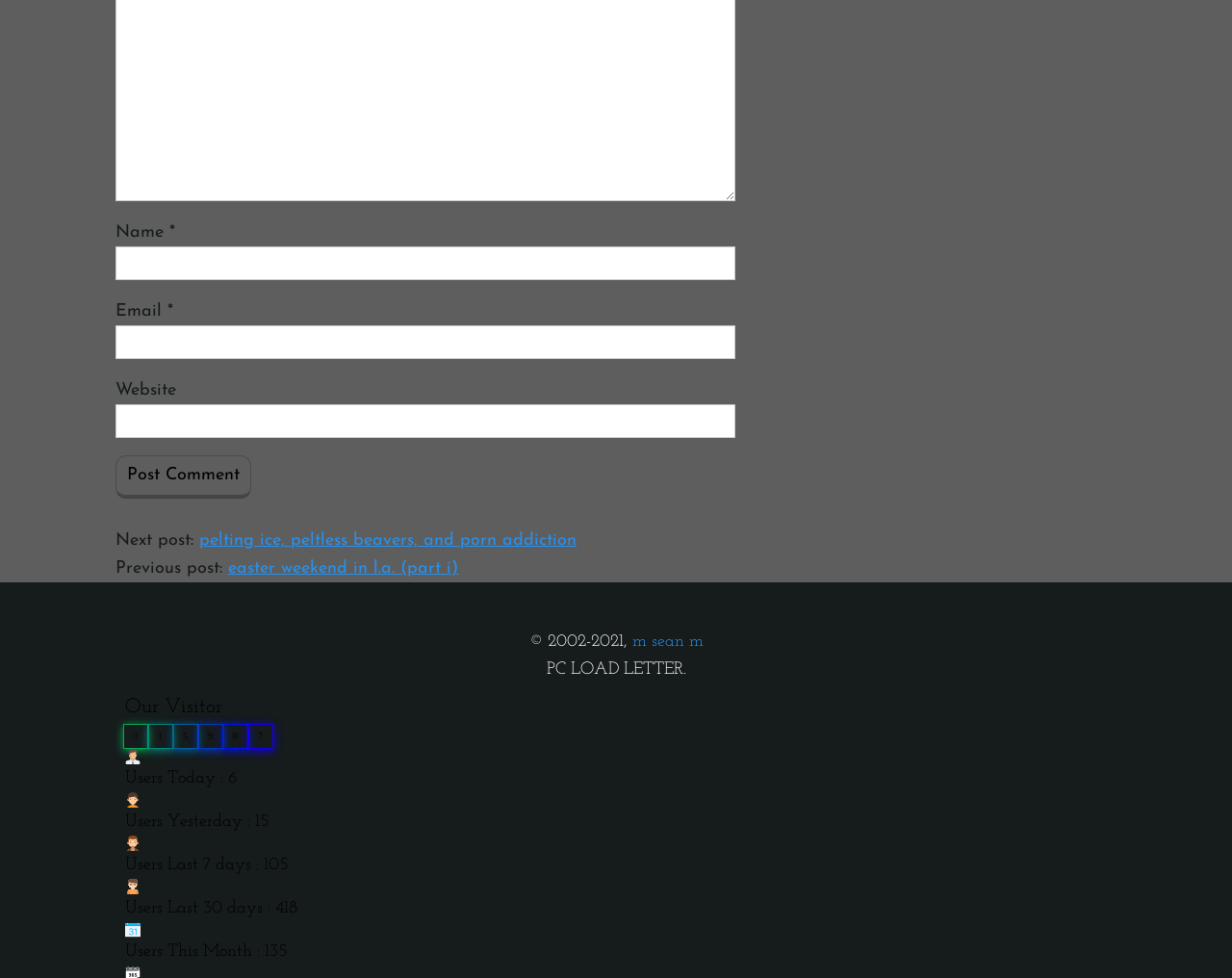Answer the following in one word or a short phrase: 
What is the title of the section below the form?

Our Visitor